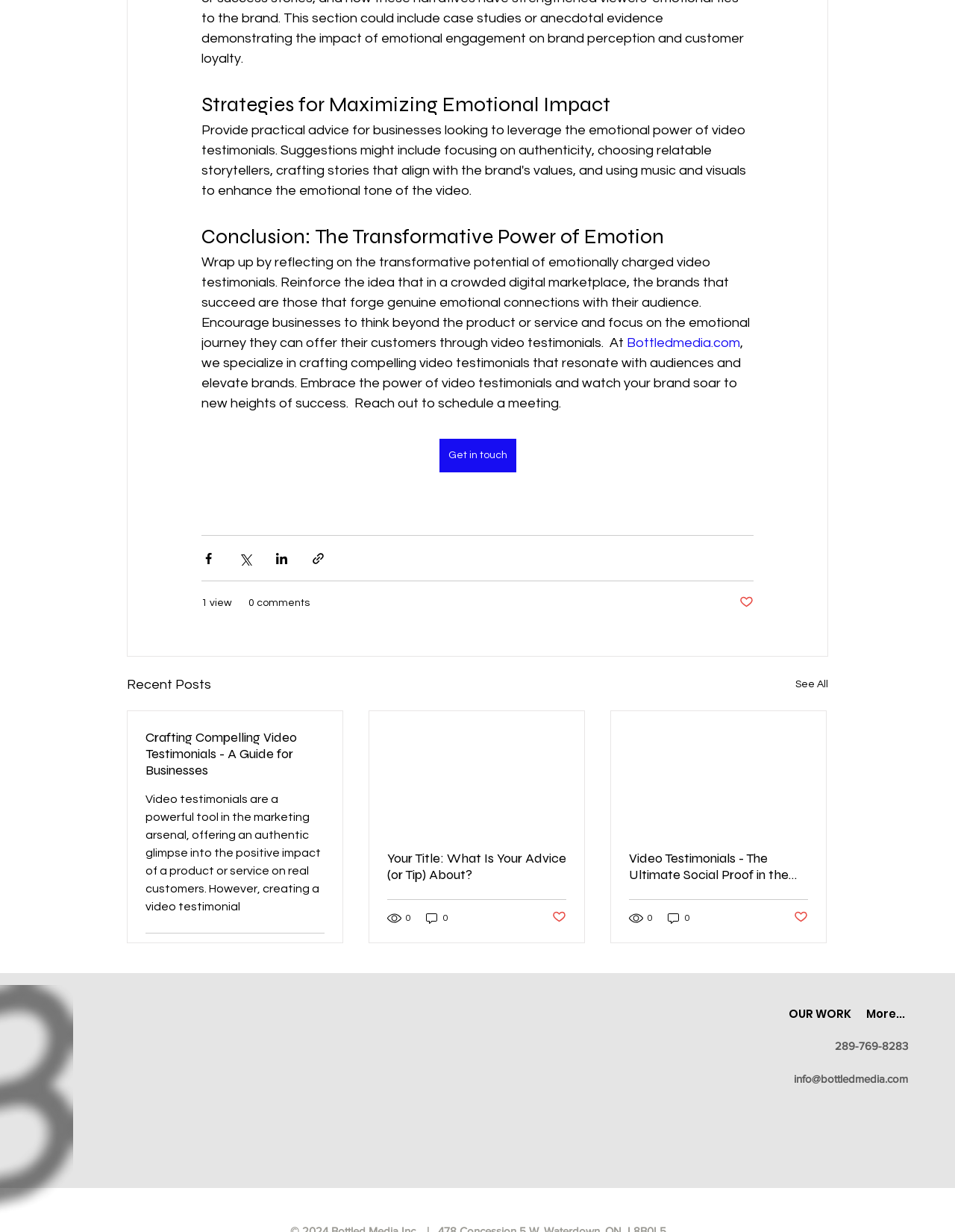Determine the bounding box coordinates of the region I should click to achieve the following instruction: "Click the 'Create a custom library of symbols' link". Ensure the bounding box coordinates are four float numbers between 0 and 1, i.e., [left, top, right, bottom].

None